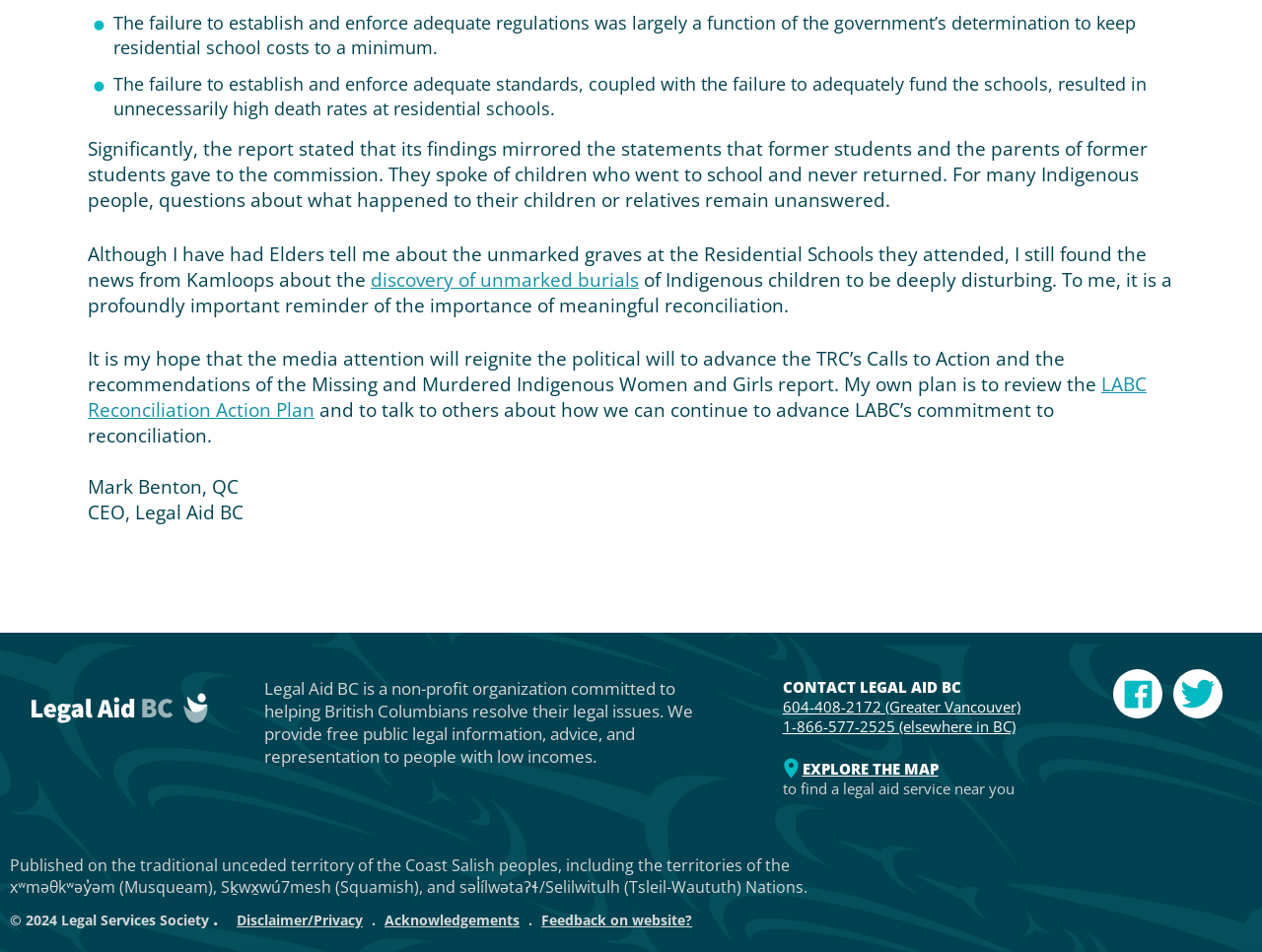Please examine the image and answer the question with a detailed explanation:
What is the CEO's name?

I found the answer by reading the static text that mentions the CEO's name and title, which says 'Mark Benton, QC, CEO, Legal Aid BC'.